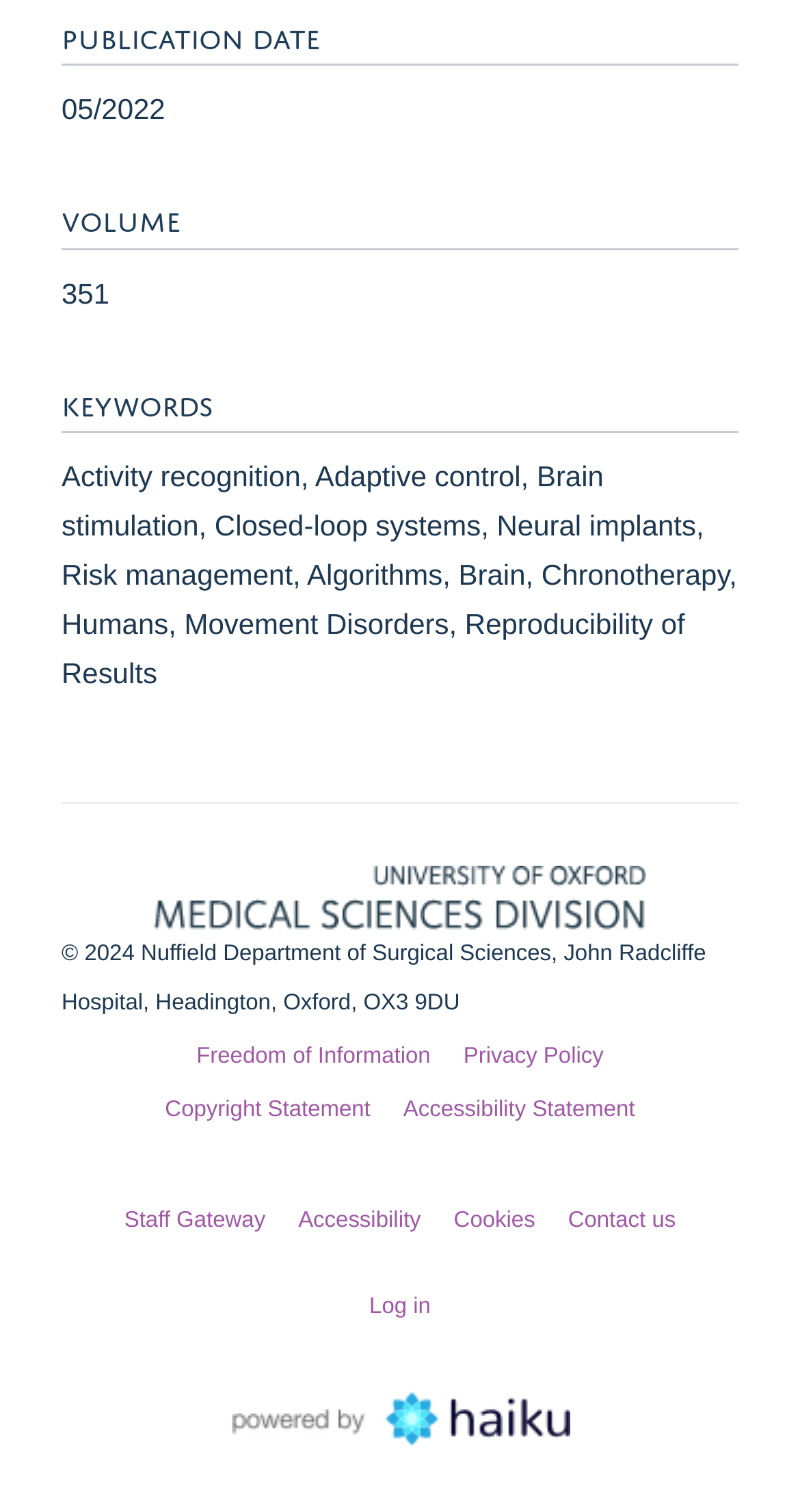Indicate the bounding box coordinates of the clickable region to achieve the following instruction: "View publication date."

[0.077, 0.009, 0.923, 0.044]